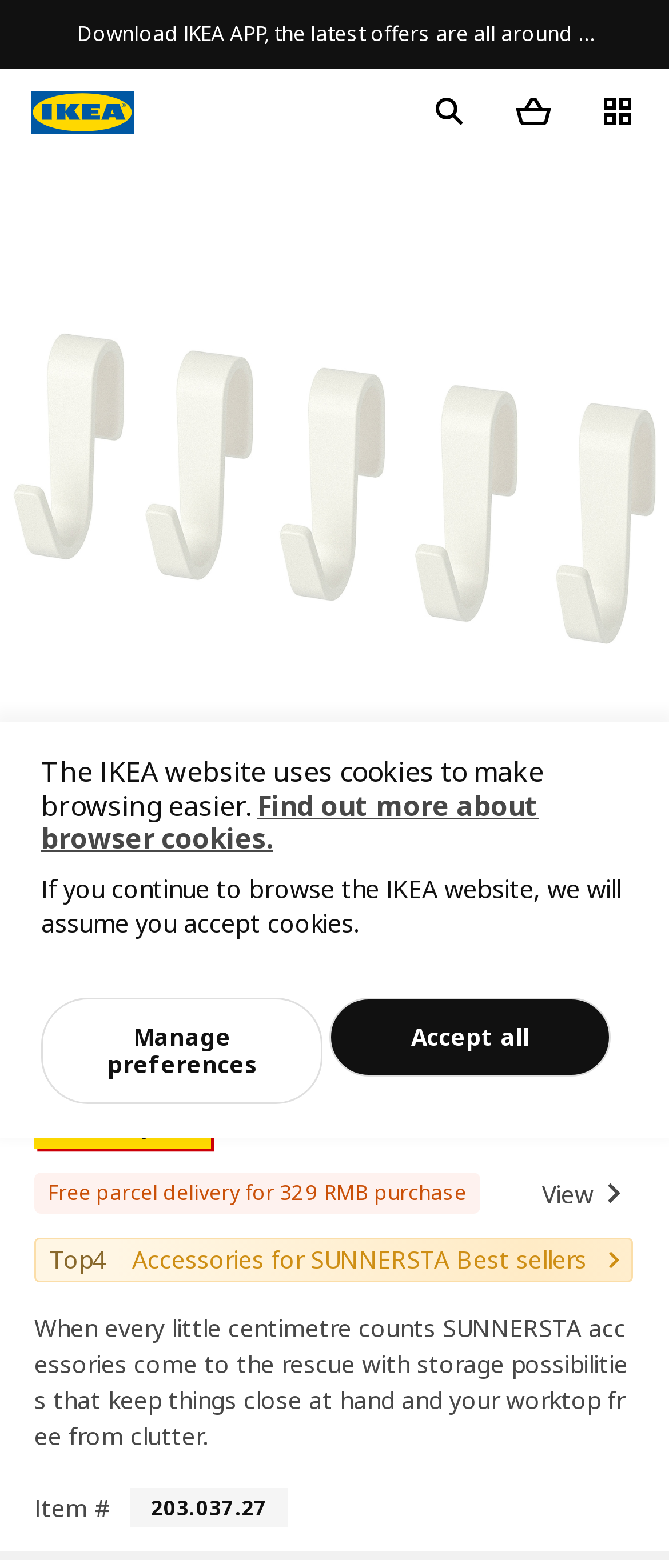Identify the bounding box coordinates of the element to click to follow this instruction: 'Check customer service'. Ensure the coordinates are four float values between 0 and 1, provided as [left, top, right, bottom].

[0.051, 0.656, 0.154, 0.7]